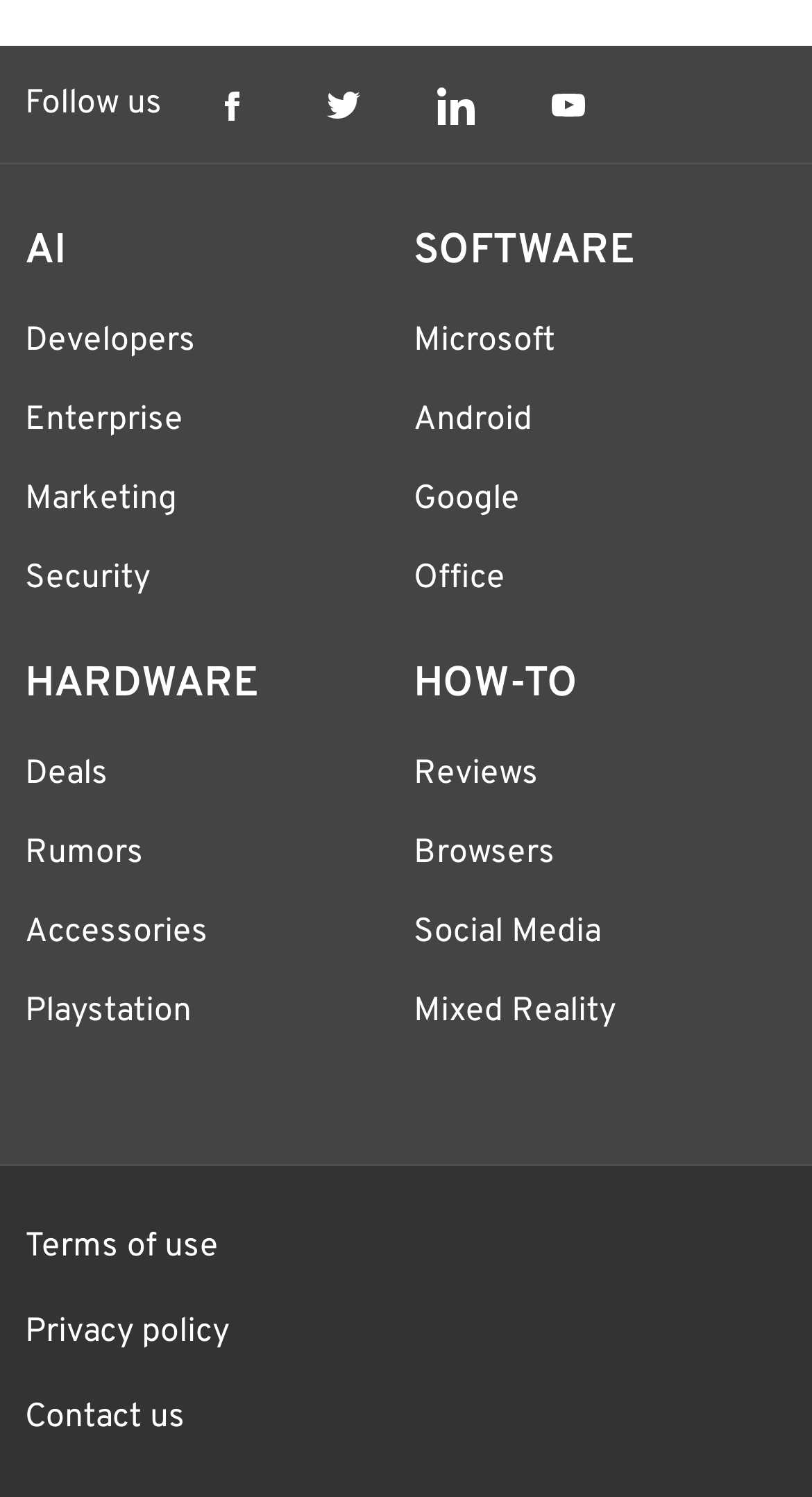Based on the element description Developers, identify the bounding box coordinates for the UI element. The coordinates should be in the format (top-left x, top-left y, bottom-right x, bottom-right y) and within the 0 to 1 range.

[0.031, 0.214, 0.241, 0.242]